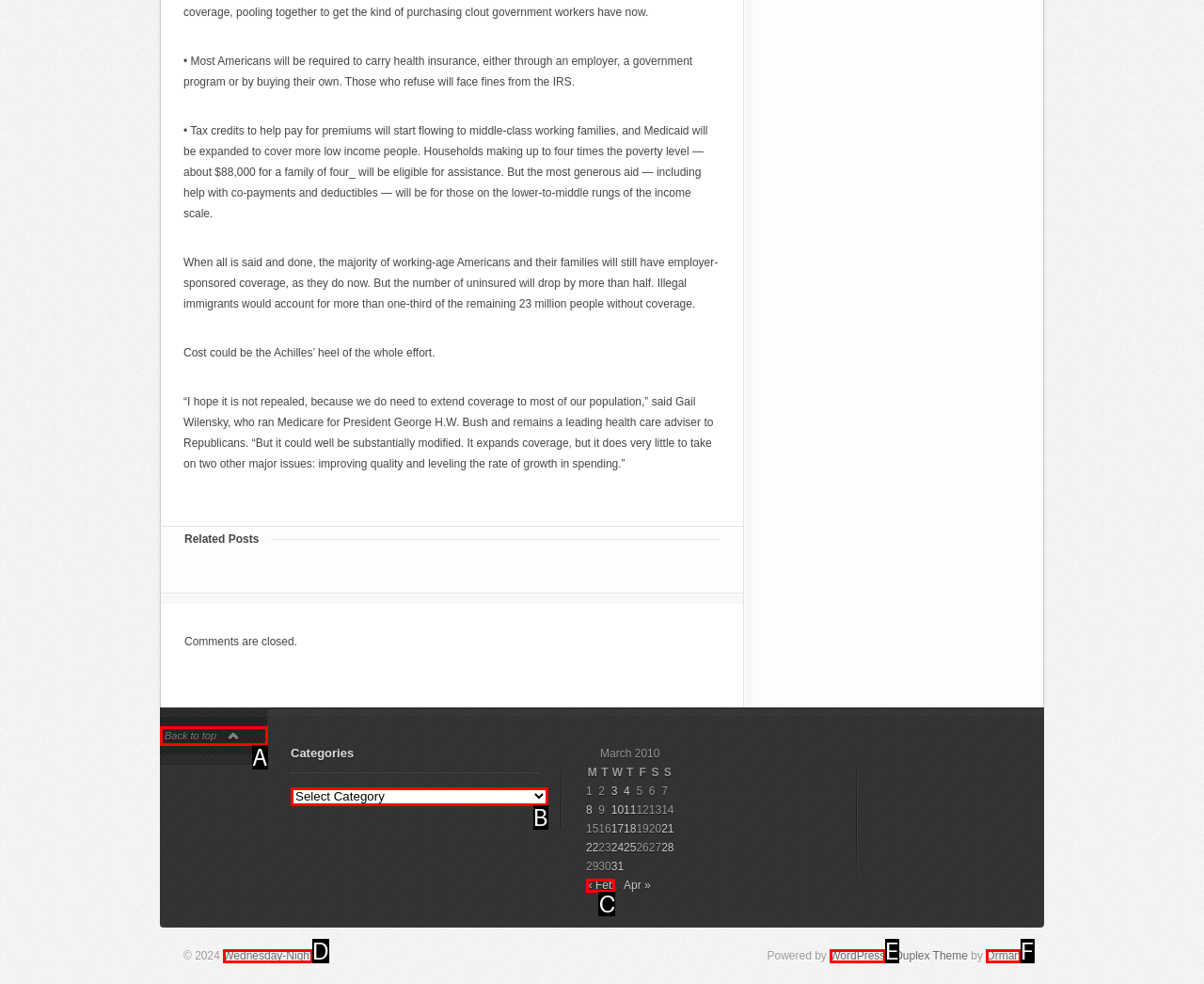Select the letter of the UI element that best matches: Wednesday-Night
Answer with the letter of the correct option directly.

D